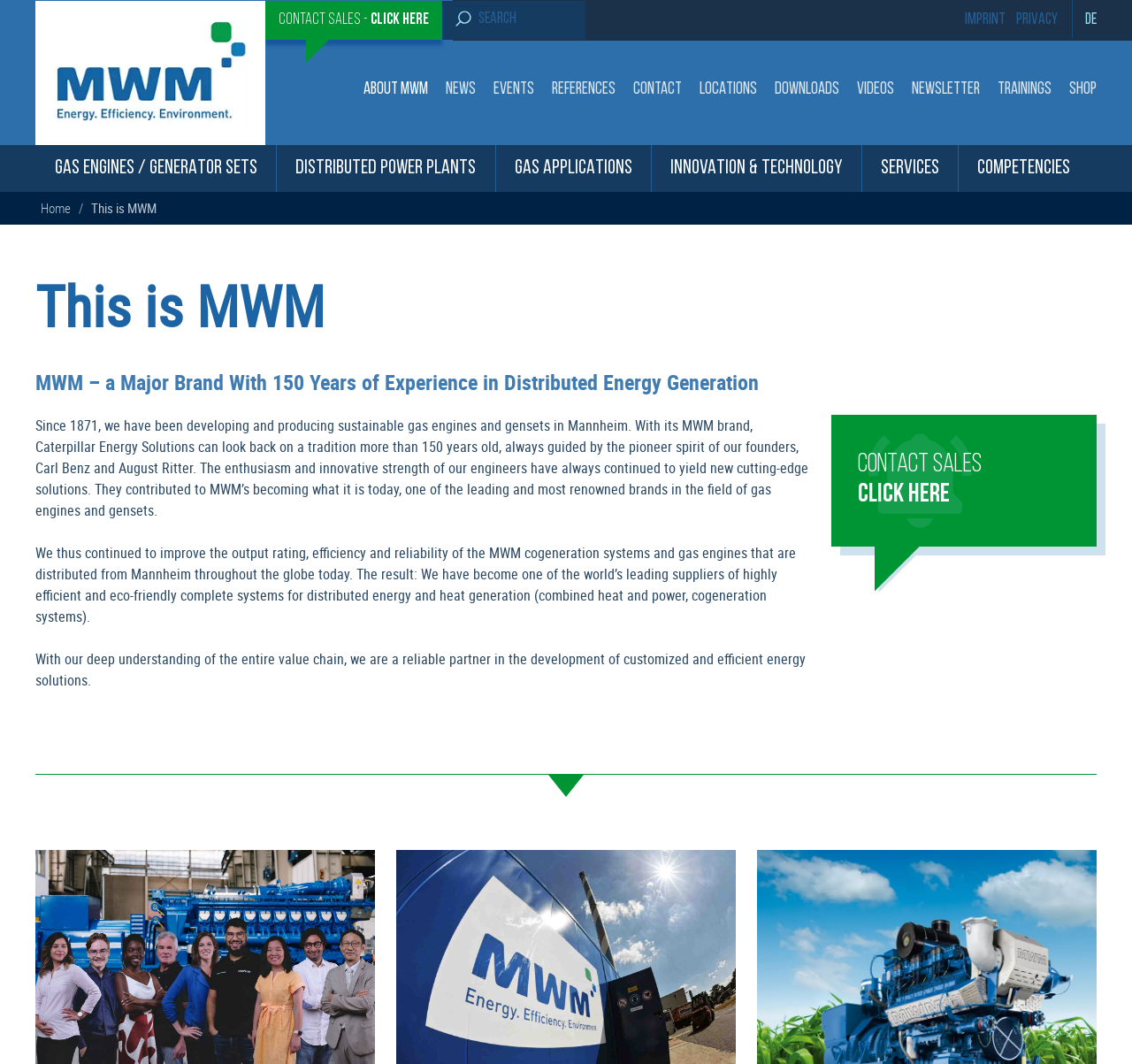Determine the coordinates of the bounding box for the clickable area needed to execute this instruction: "Input your email".

None